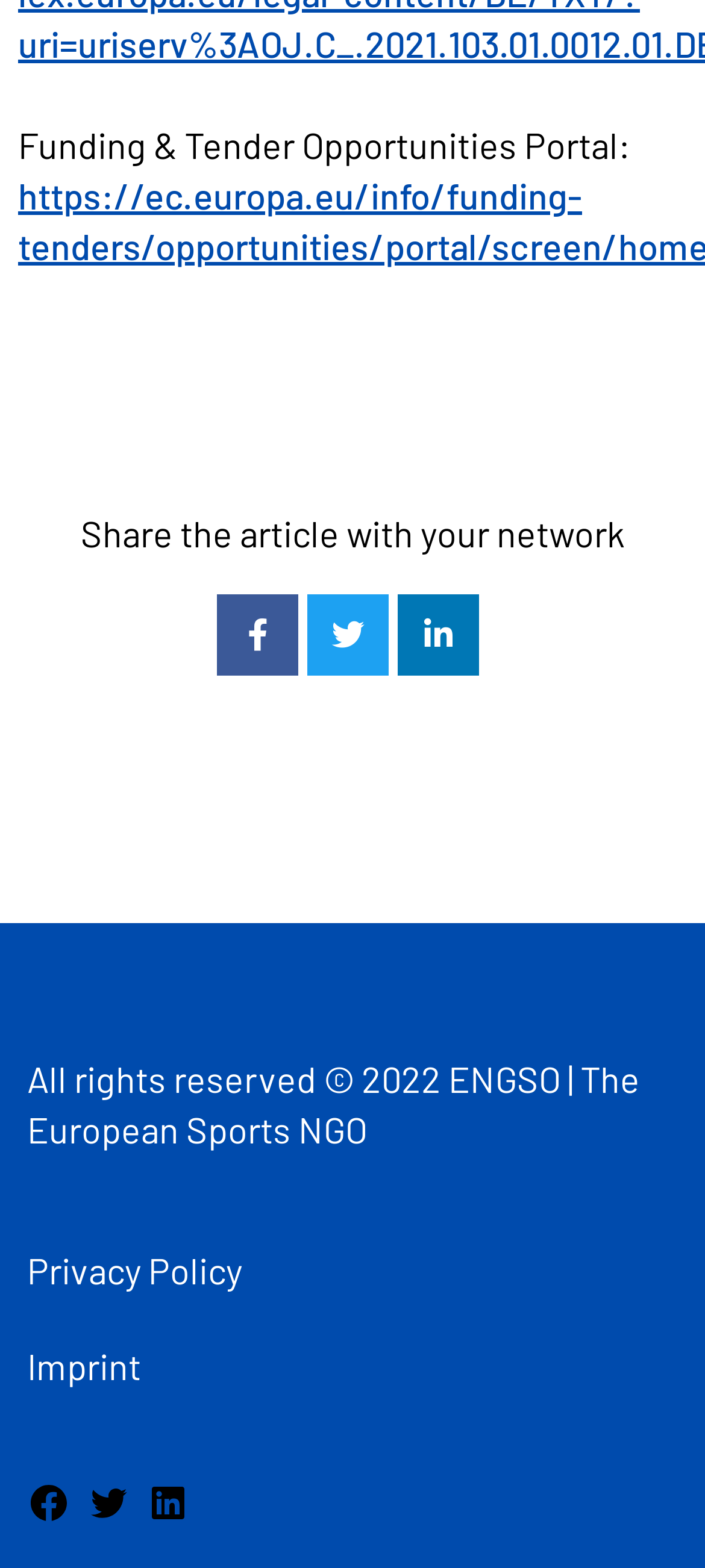Answer the question below in one word or phrase:
What is the name of the portal?

Funding & Tender Opportunities Portal